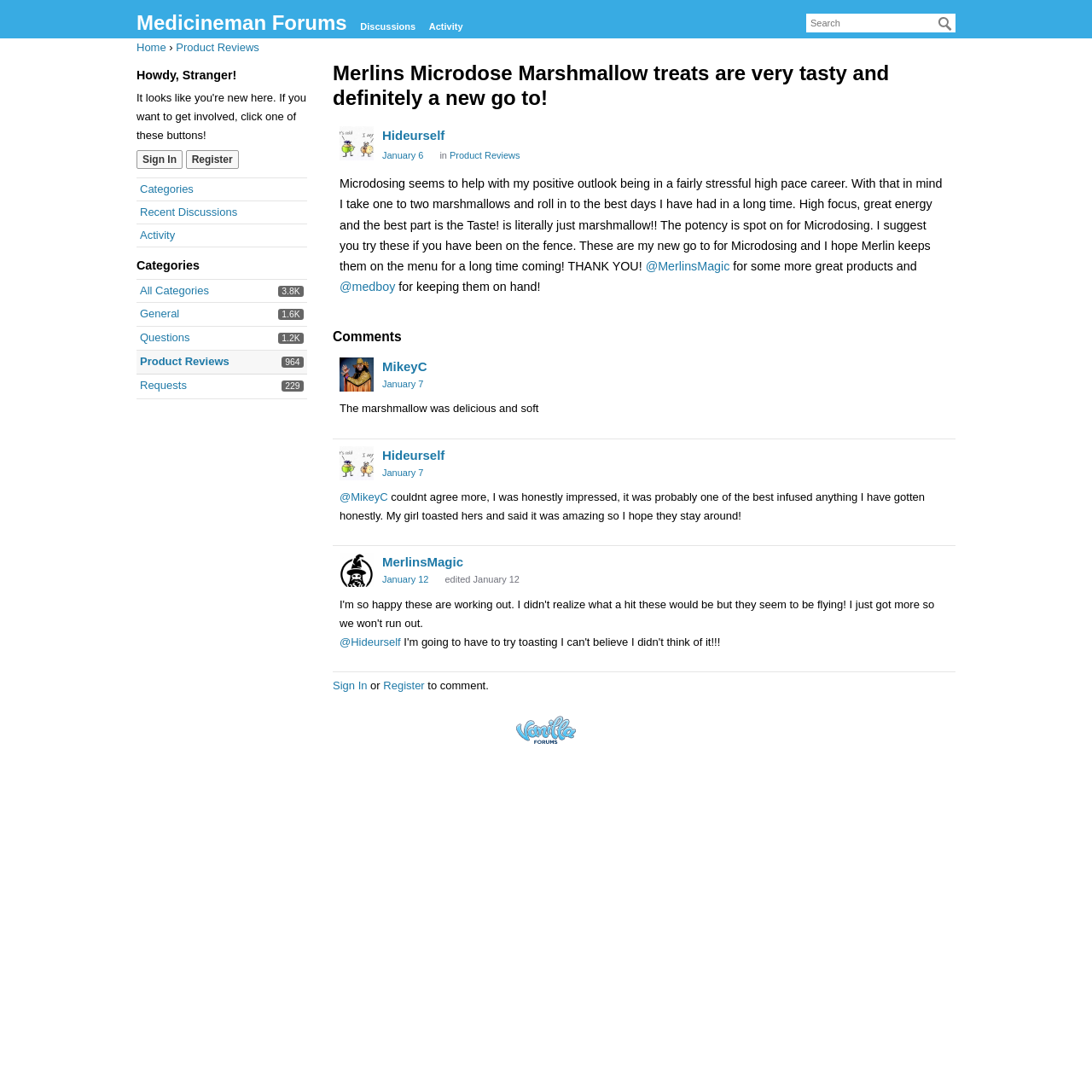What is the text of the webpage's headline?

Merlins Microdose Marshmallow treats are very tasty and definitely a new go to!